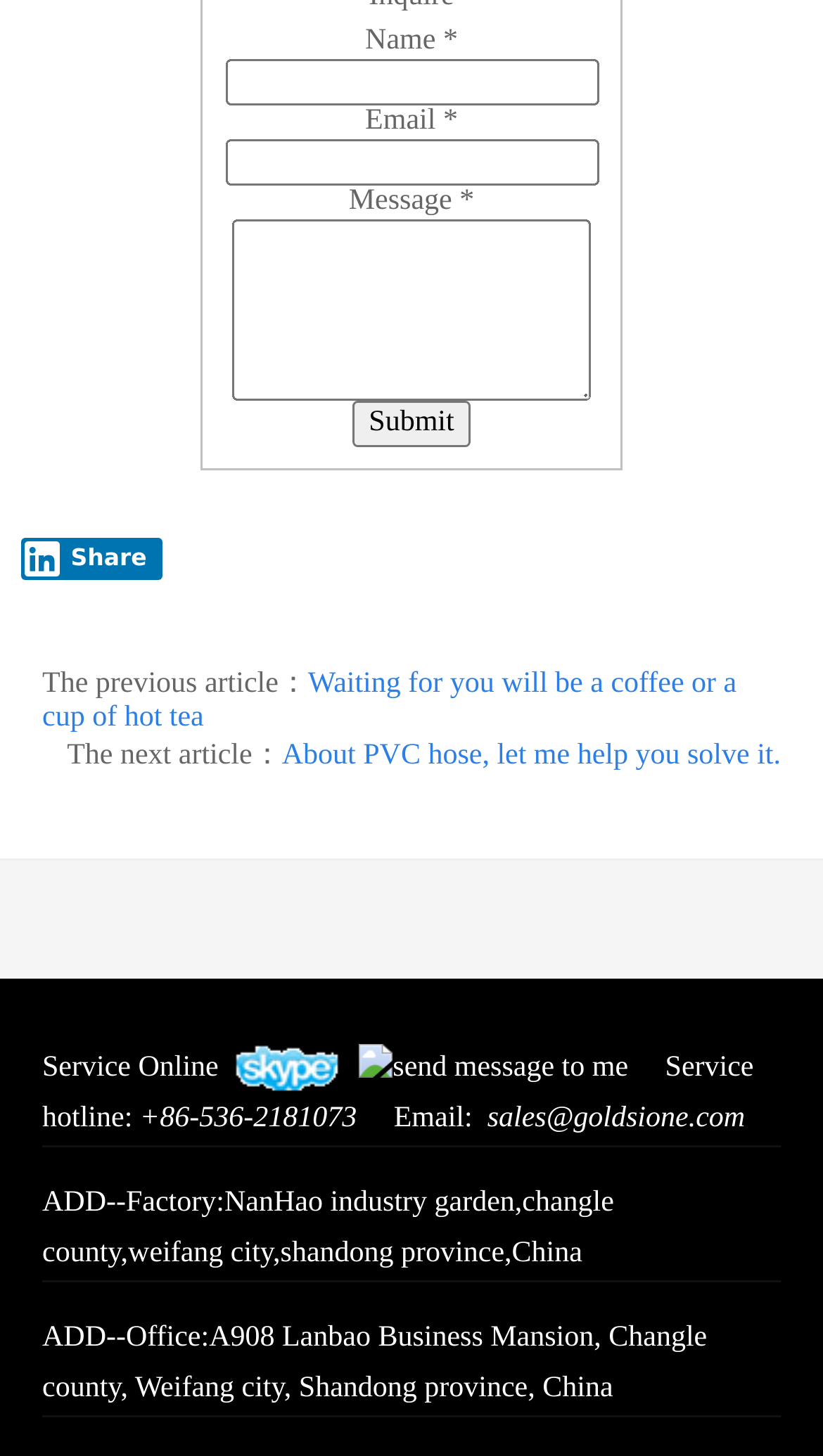Provide the bounding box coordinates of the area you need to click to execute the following instruction: "Read comments".

None